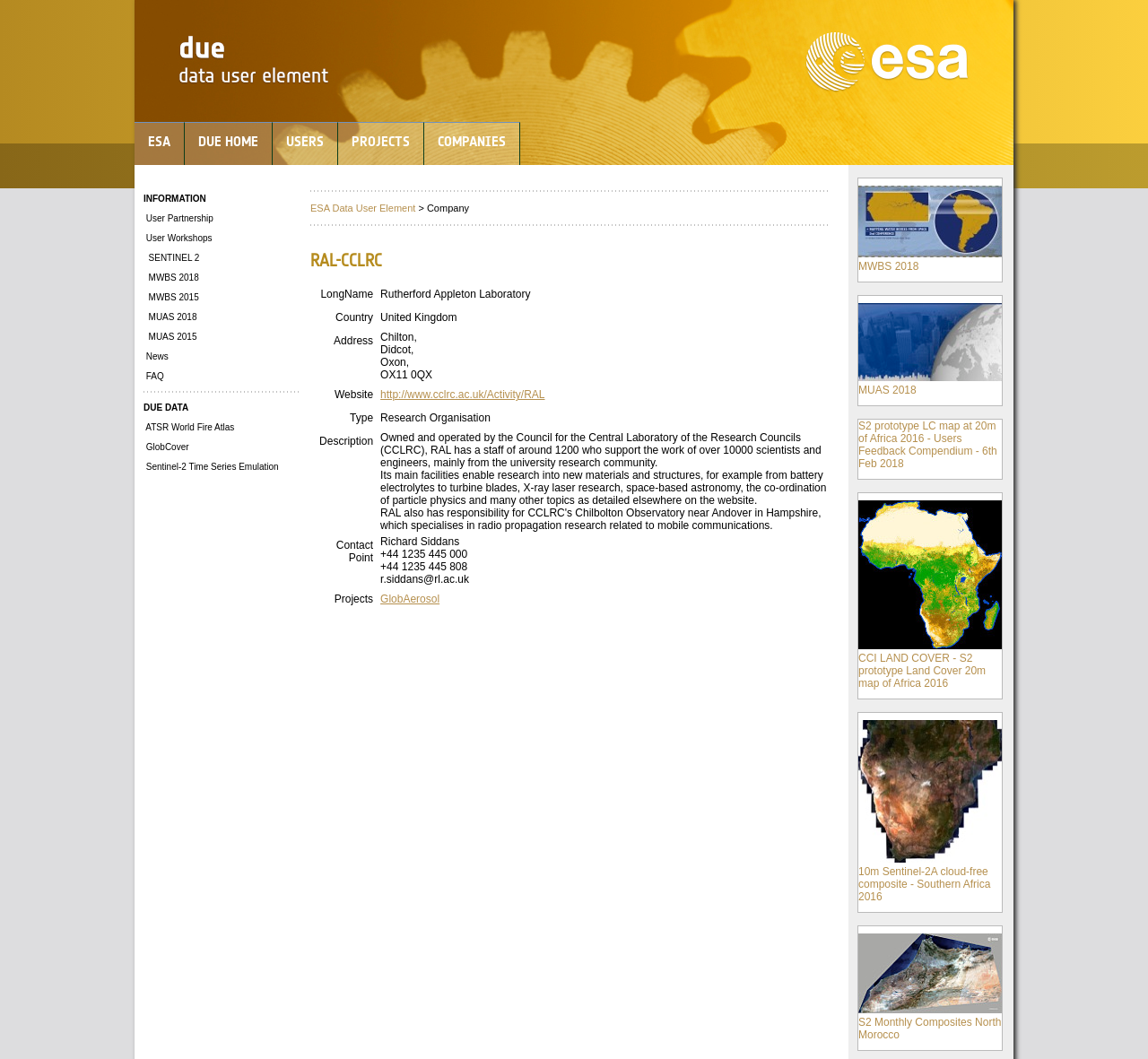Please specify the bounding box coordinates of the clickable section necessary to execute the following command: "View RAL-CCLRC information".

[0.27, 0.236, 0.723, 0.255]